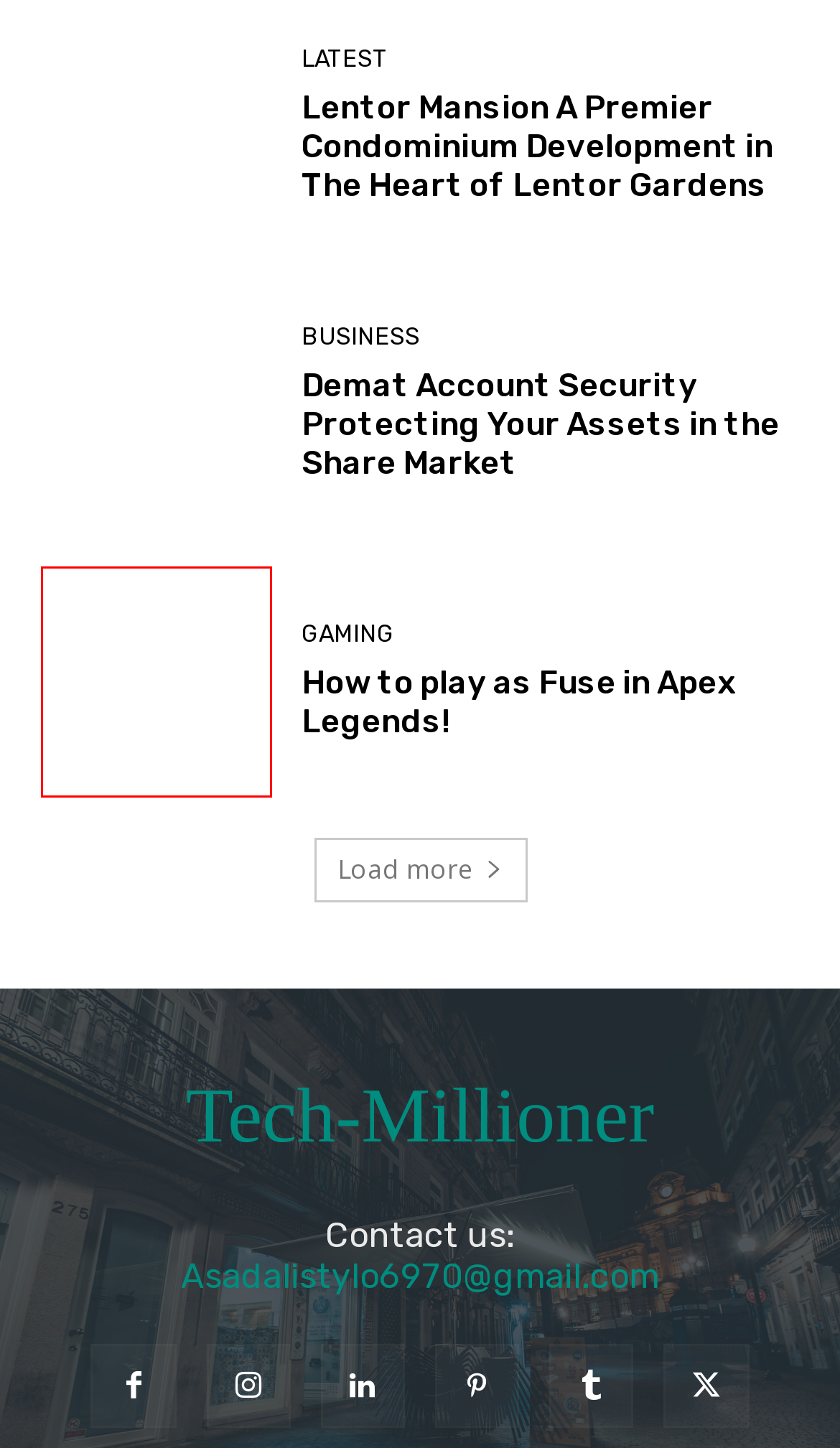Provided is a screenshot of a webpage with a red bounding box around an element. Select the most accurate webpage description for the page that appears after clicking the highlighted element. Here are the candidates:
A. home improvement Archives - Tech Millioner
B. About Us - Tech Millioner
C. Disclaimer - Tech Millioner
D. gaming Archives - Tech Millioner
E. Demat Account Security Protecting Your Assets in the Share Market
F. Home - Tech Millioner
G. How to play as Fuse in Apex Legends!
H. The Artistry of Fran Candelera A Maestro of Creativity

G